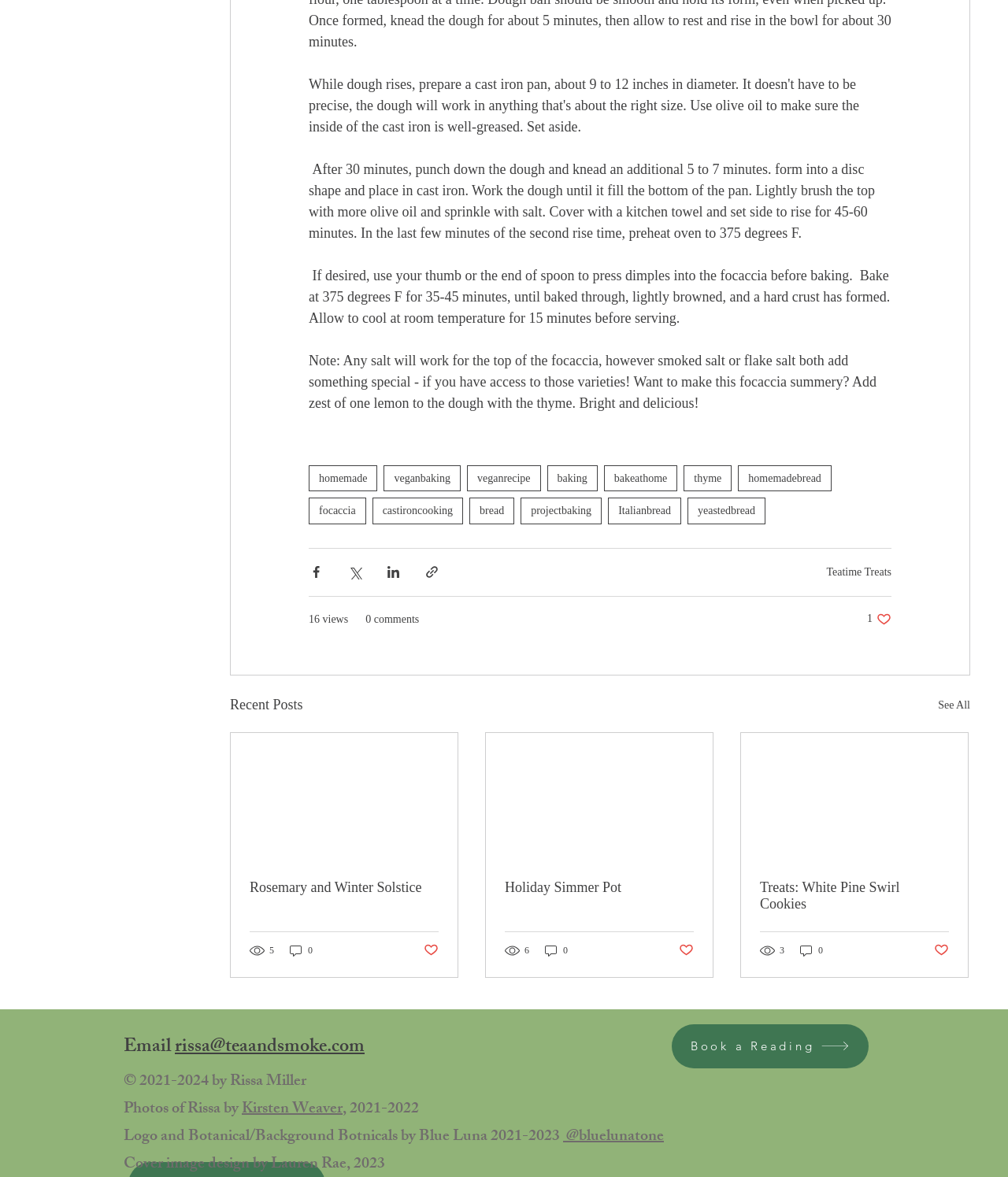Give the bounding box coordinates for the element described as: "Treats: White Pine Swirl Cookies".

[0.754, 0.747, 0.941, 0.775]